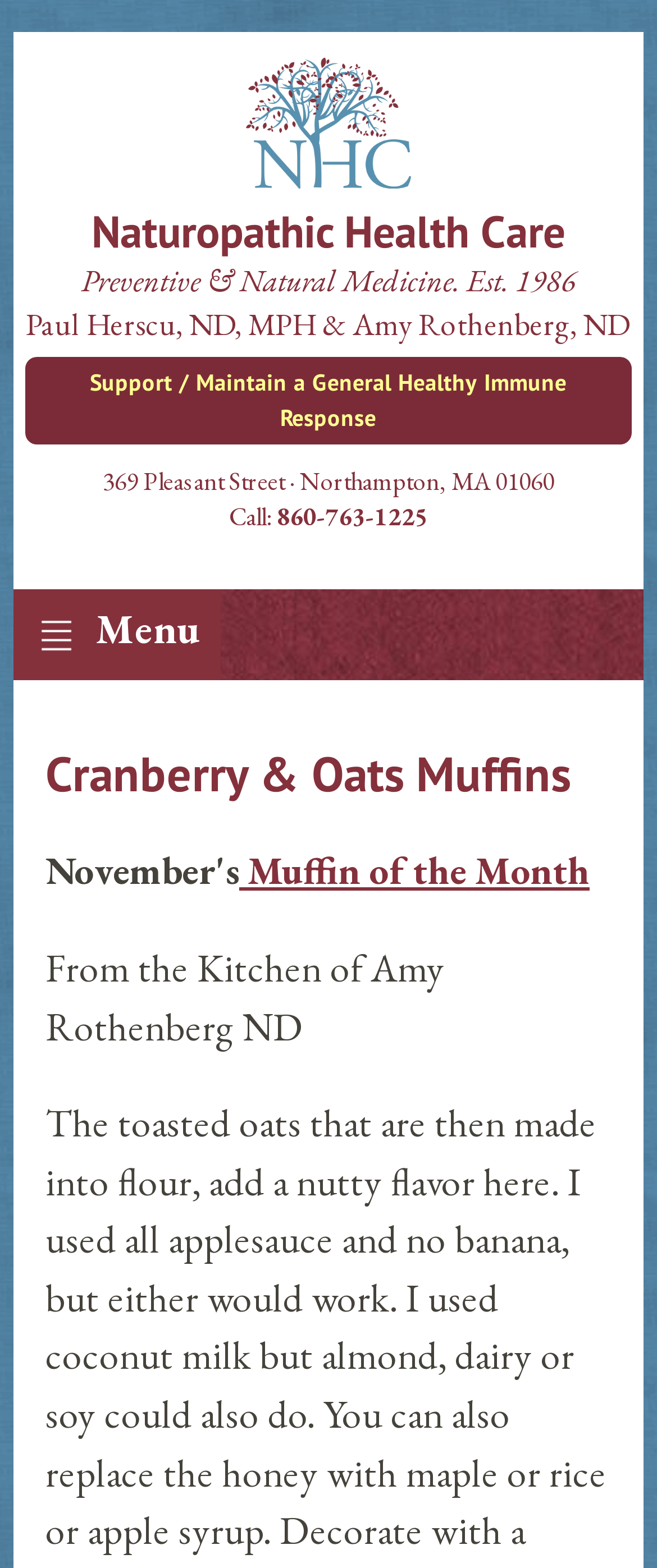Provide a comprehensive description of the webpage.

The webpage is about Naturopathic Health Care, with a focus on the practices of Paul Herscu and Amy Rothenberg. At the top of the page, there is a logo image and a link with the text "Naturopathic Health Care". Below this, there are three headings that introduce the practice, stating that it provides preventive and natural medicine, and mentioning the founders' credentials.

To the right of these headings, there is a link to "Support / Maintain a General Healthy Immune Response". Below this, the practice's address and phone number are listed, with each piece of information being a separate link. 

On the left side of the page, there is a menu link. Below this, there is a heading that reads "Cranberry & Oats Muffins", which appears to be a featured recipe or article. Next to this heading, there is a link to "Muffin of the Month", and below this, a static text block with the caption "From the Kitchen of Amy Rothenberg ND".